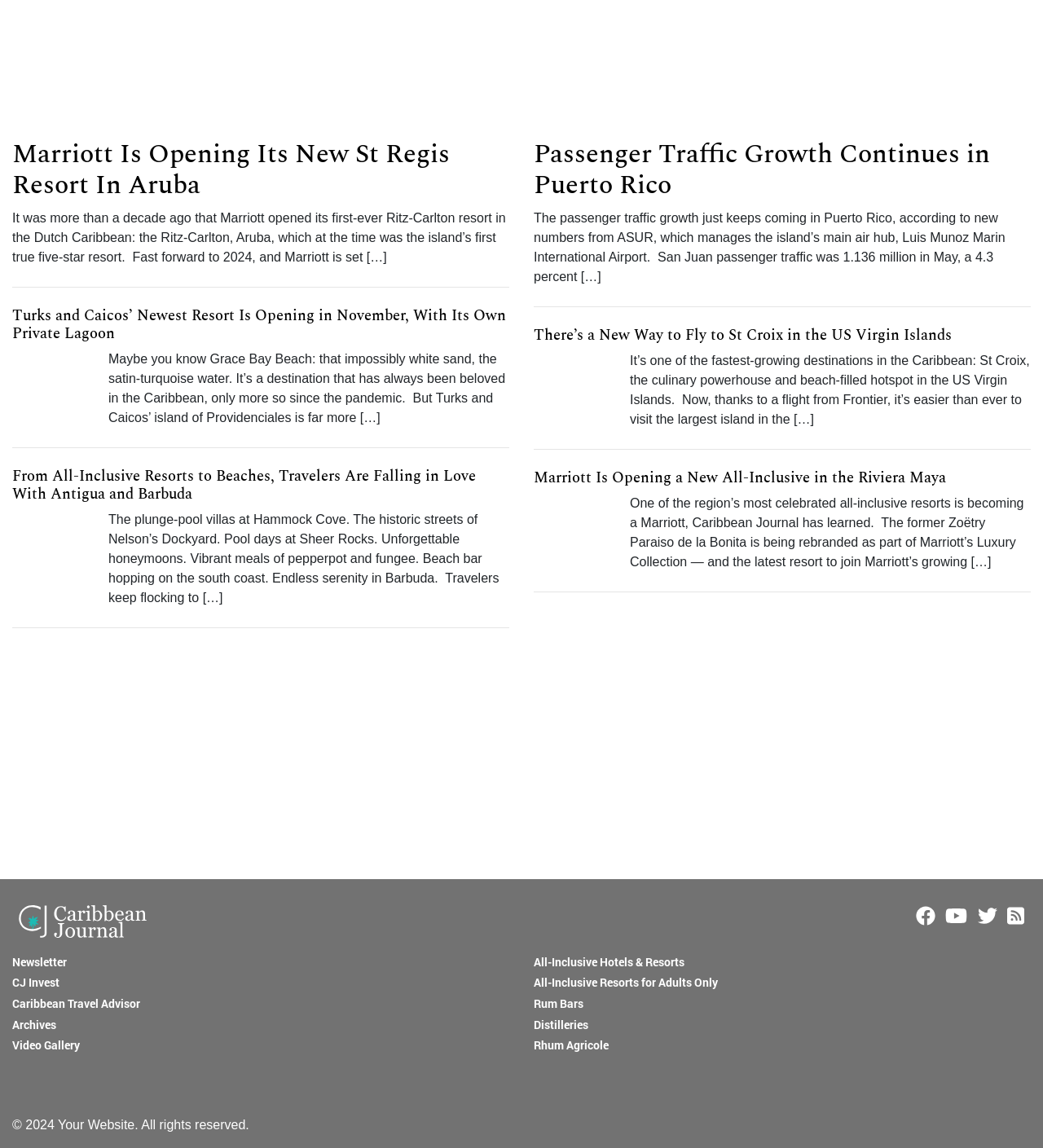Determine the bounding box coordinates of the clickable element to complete this instruction: "Subscribe to the newsletter". Provide the coordinates in the format of four float numbers between 0 and 1, [left, top, right, bottom].

[0.012, 0.831, 0.064, 0.844]